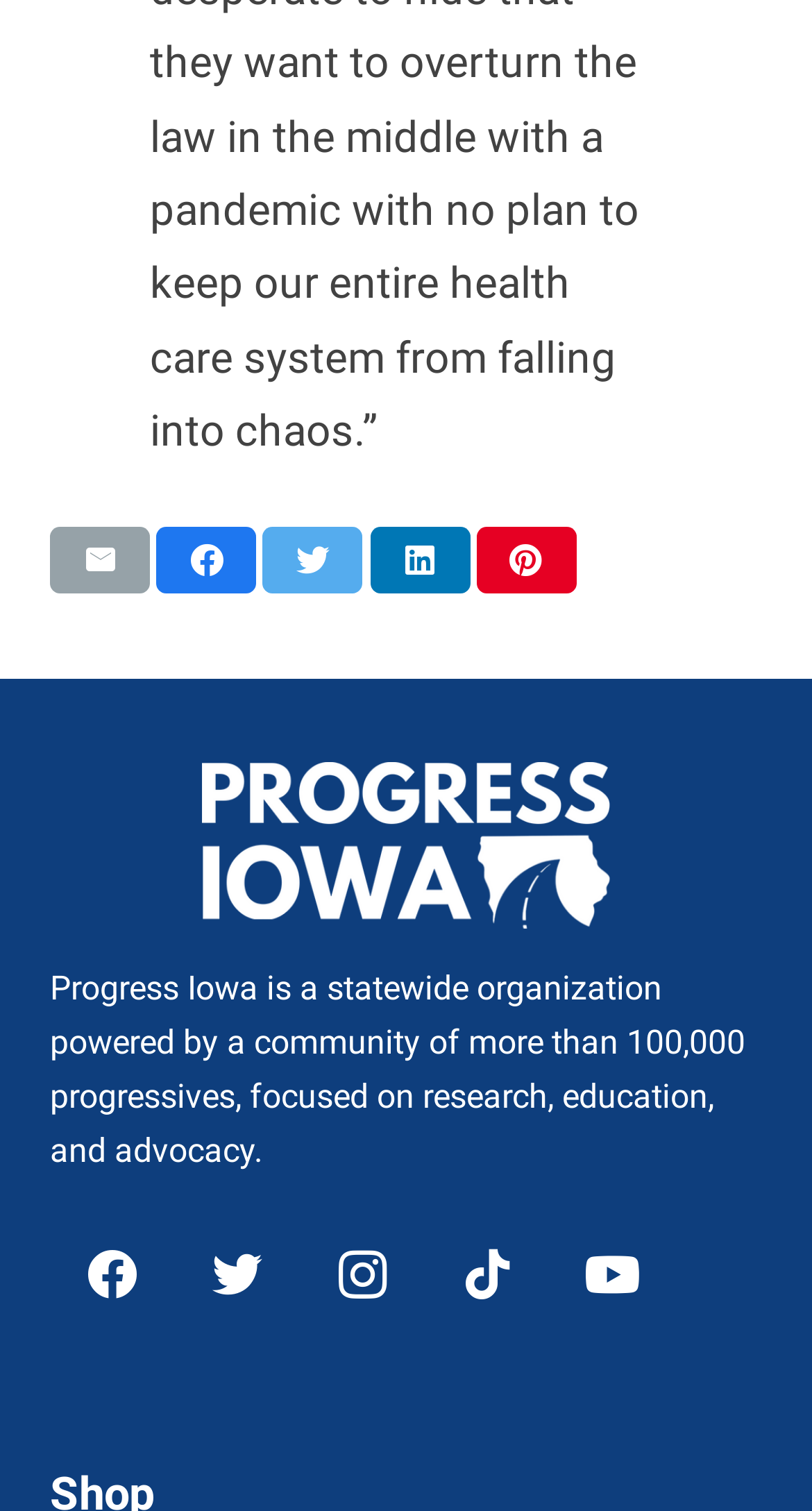Using a single word or phrase, answer the following question: 
How many community members does the organization have?

100,000